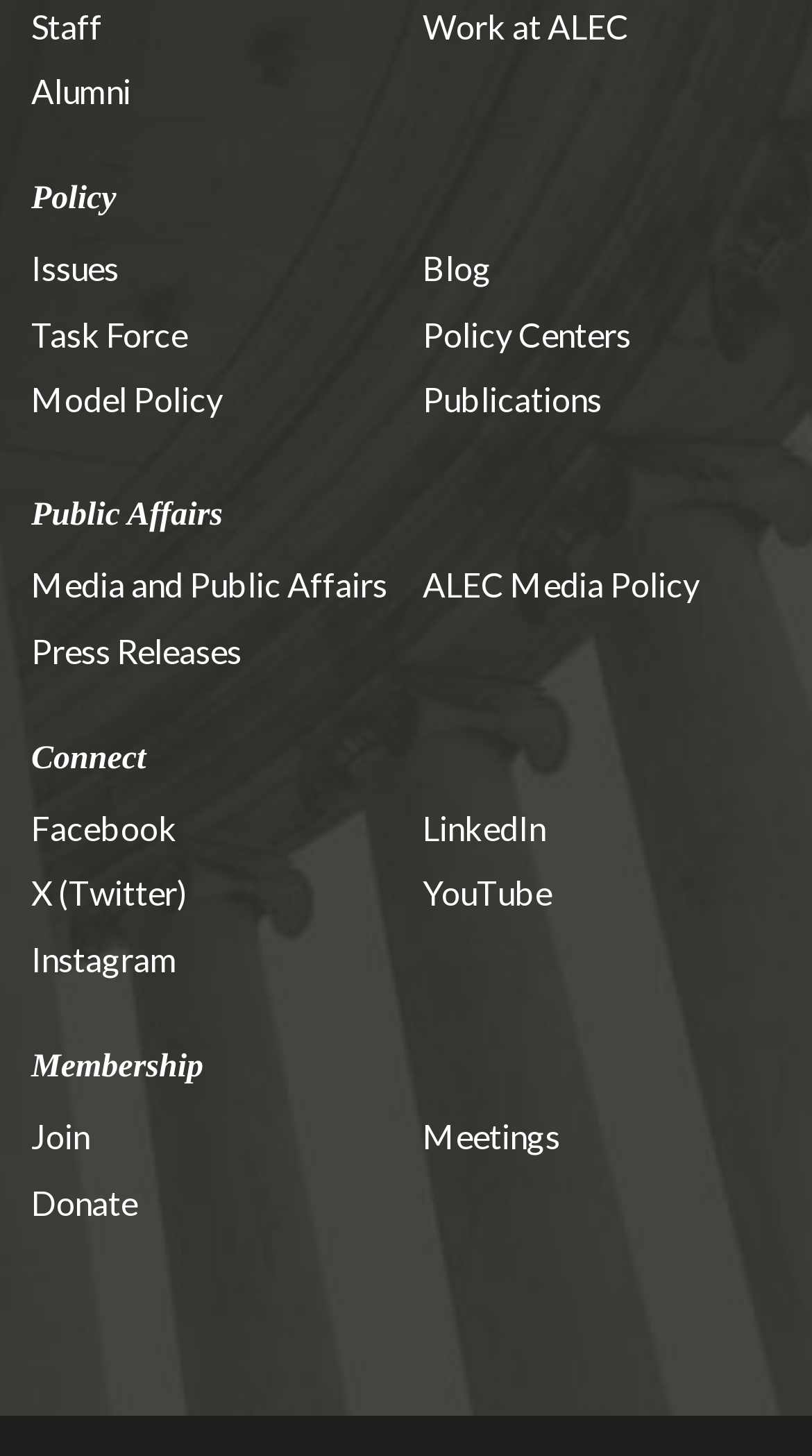Please identify the coordinates of the bounding box that should be clicked to fulfill this instruction: "View policy issues".

[0.038, 0.171, 0.146, 0.198]